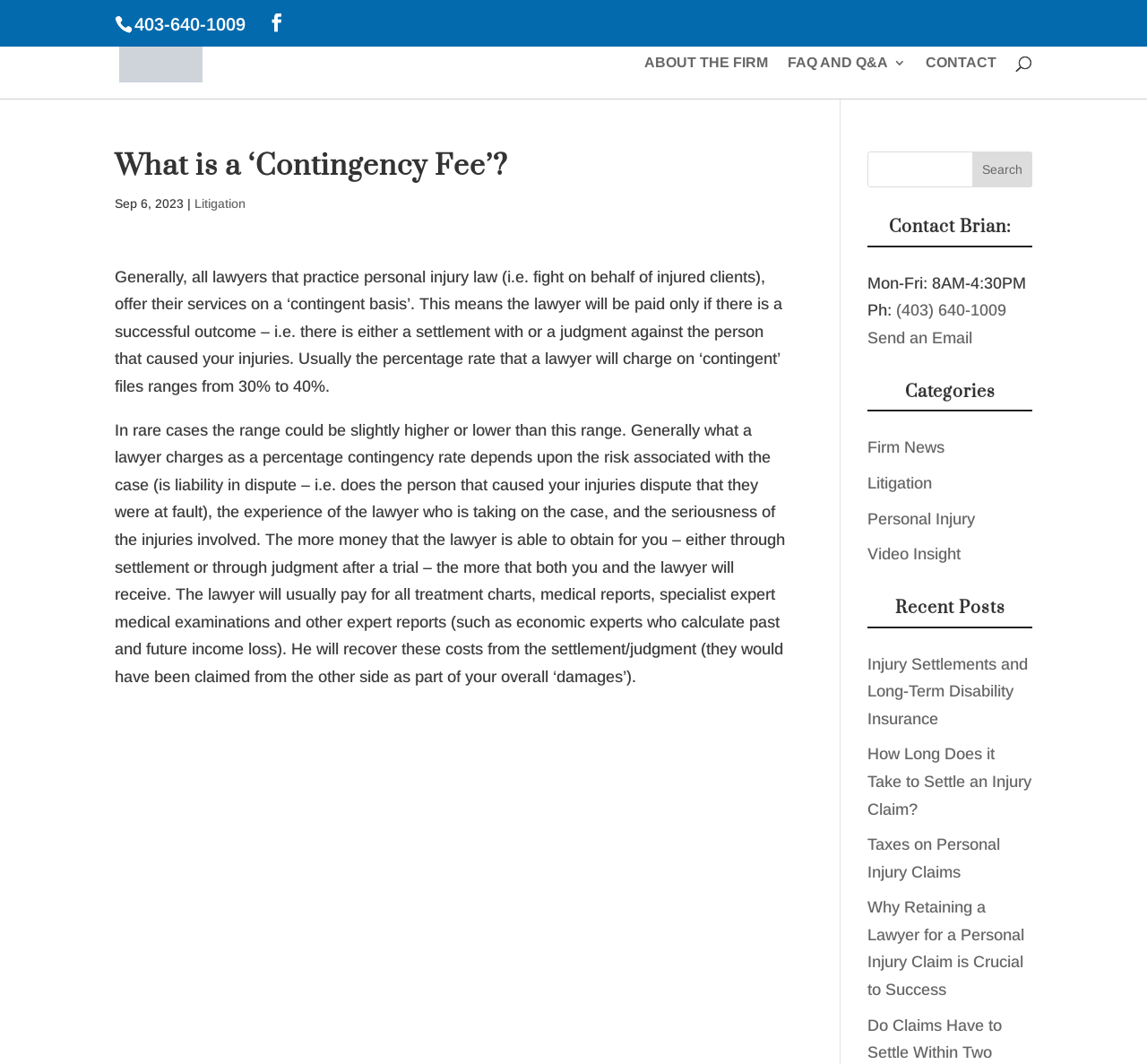Can you find the bounding box coordinates for the element to click on to achieve the instruction: "Search for a topic"?

[0.756, 0.142, 0.9, 0.176]